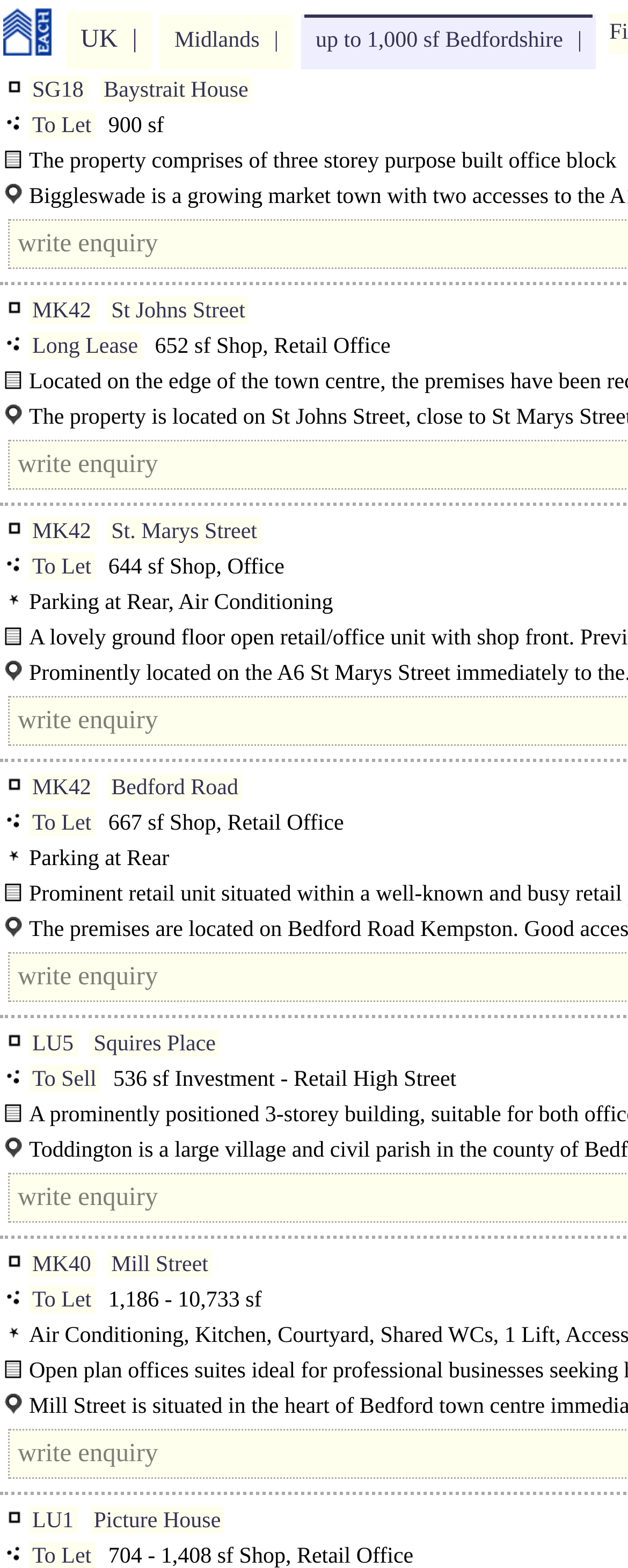Can you identify the bounding box coordinates of the clickable region needed to carry out this instruction: 'Check property at MK42'? The coordinates should be four float numbers within the range of 0 to 1, stated as [left, top, right, bottom].

[0.046, 0.189, 0.15, 0.209]